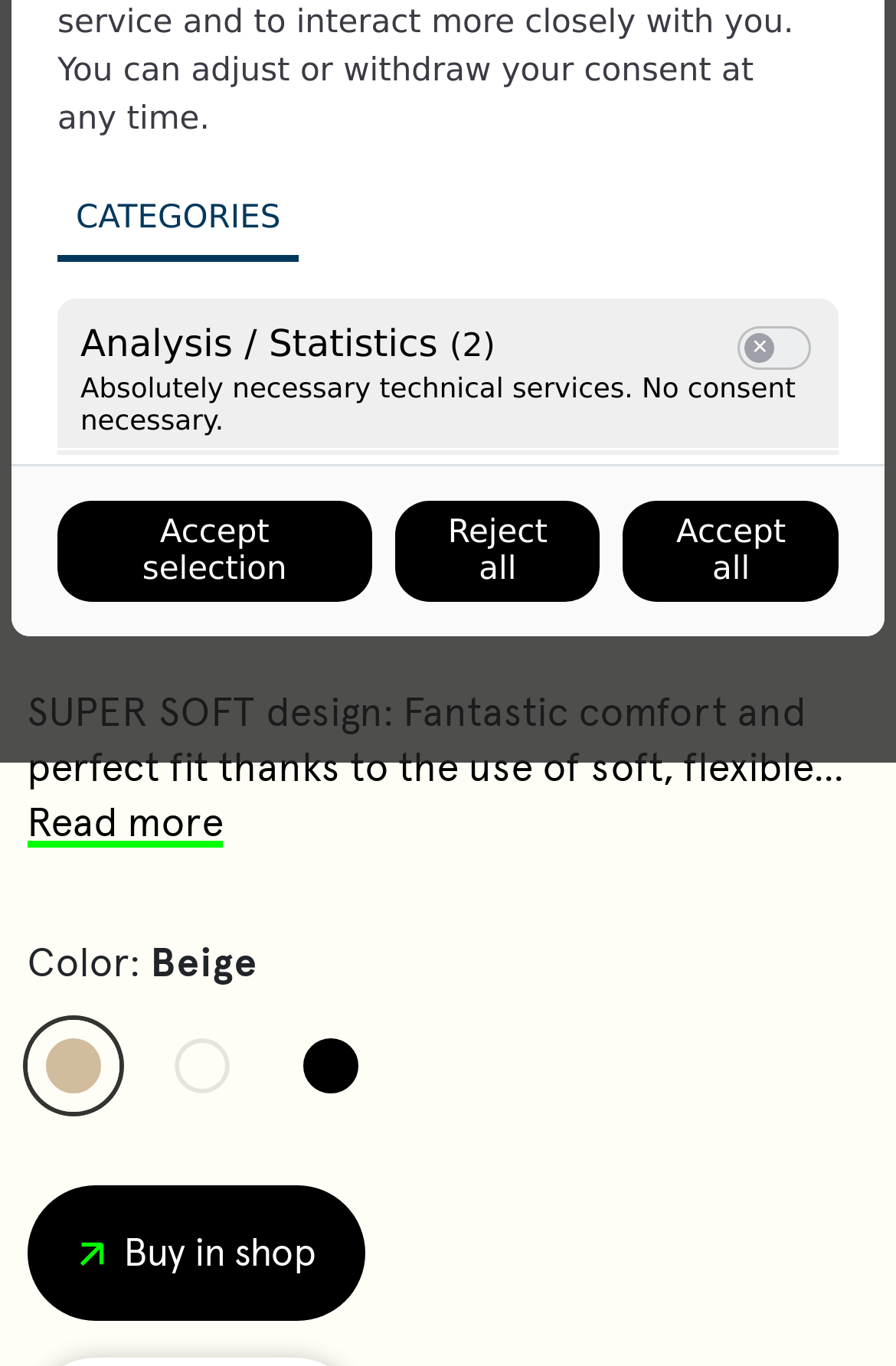Provide the bounding box coordinates for the UI element that is described by this text: "title="Black"". The coordinates should be in the form of four float numbers between 0 and 1: [left, top, right, bottom].

[0.318, 0.746, 0.421, 0.814]